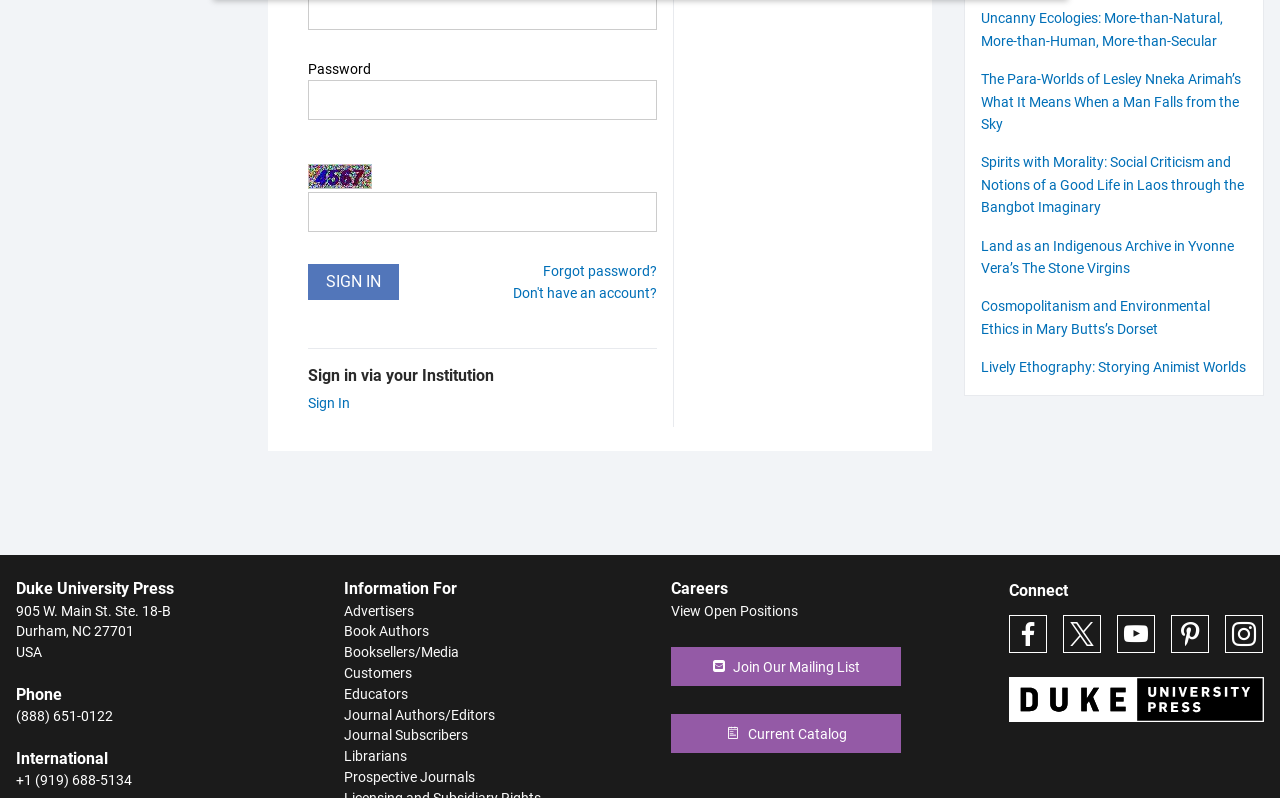Please find and report the bounding box coordinates of the element to click in order to perform the following action: "Enter password". The coordinates should be expressed as four float numbers between 0 and 1, in the format [left, top, right, bottom].

[0.241, 0.1, 0.513, 0.15]